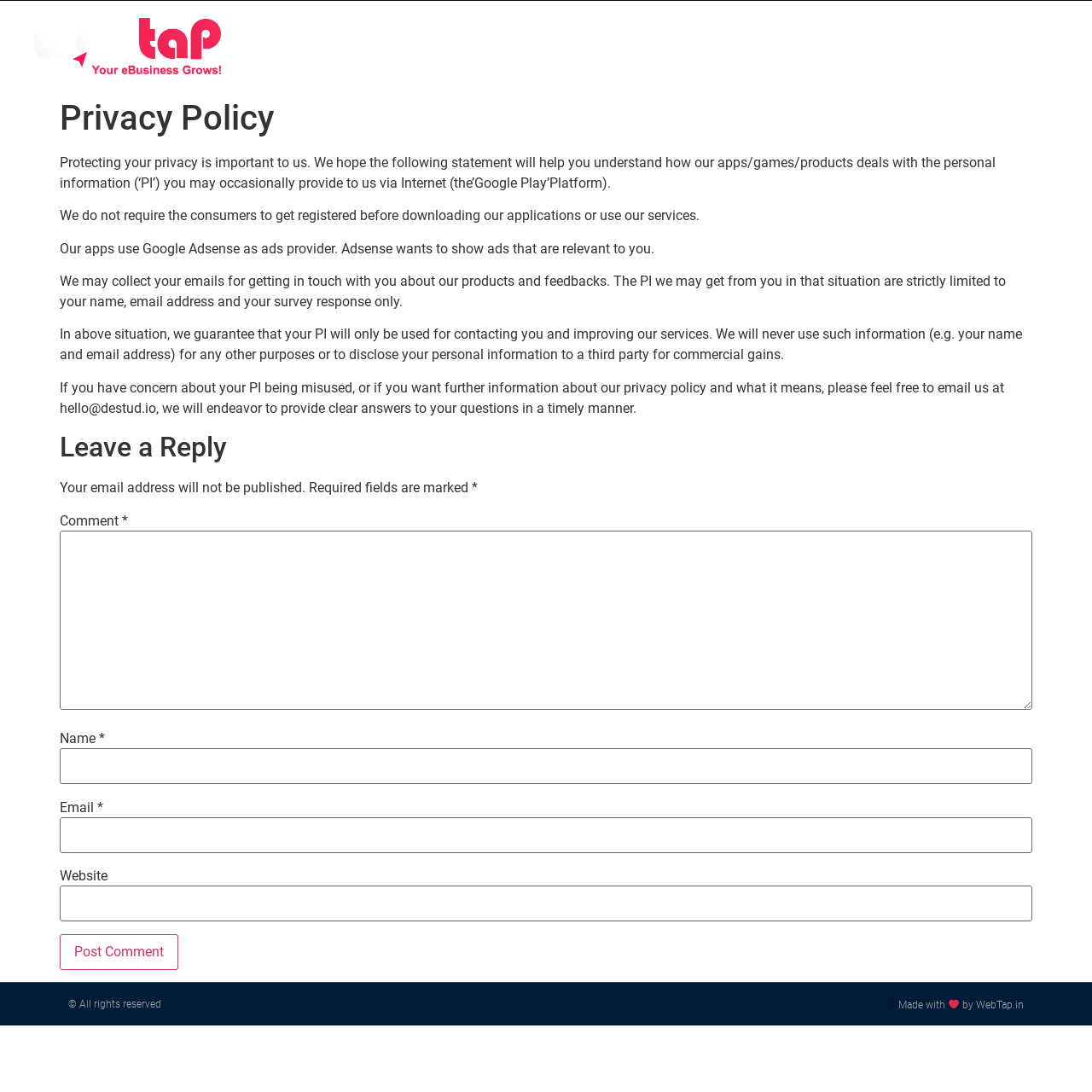Can you find the bounding box coordinates for the element to click on to achieve the instruction: "Leave a comment"?

[0.055, 0.855, 0.163, 0.888]